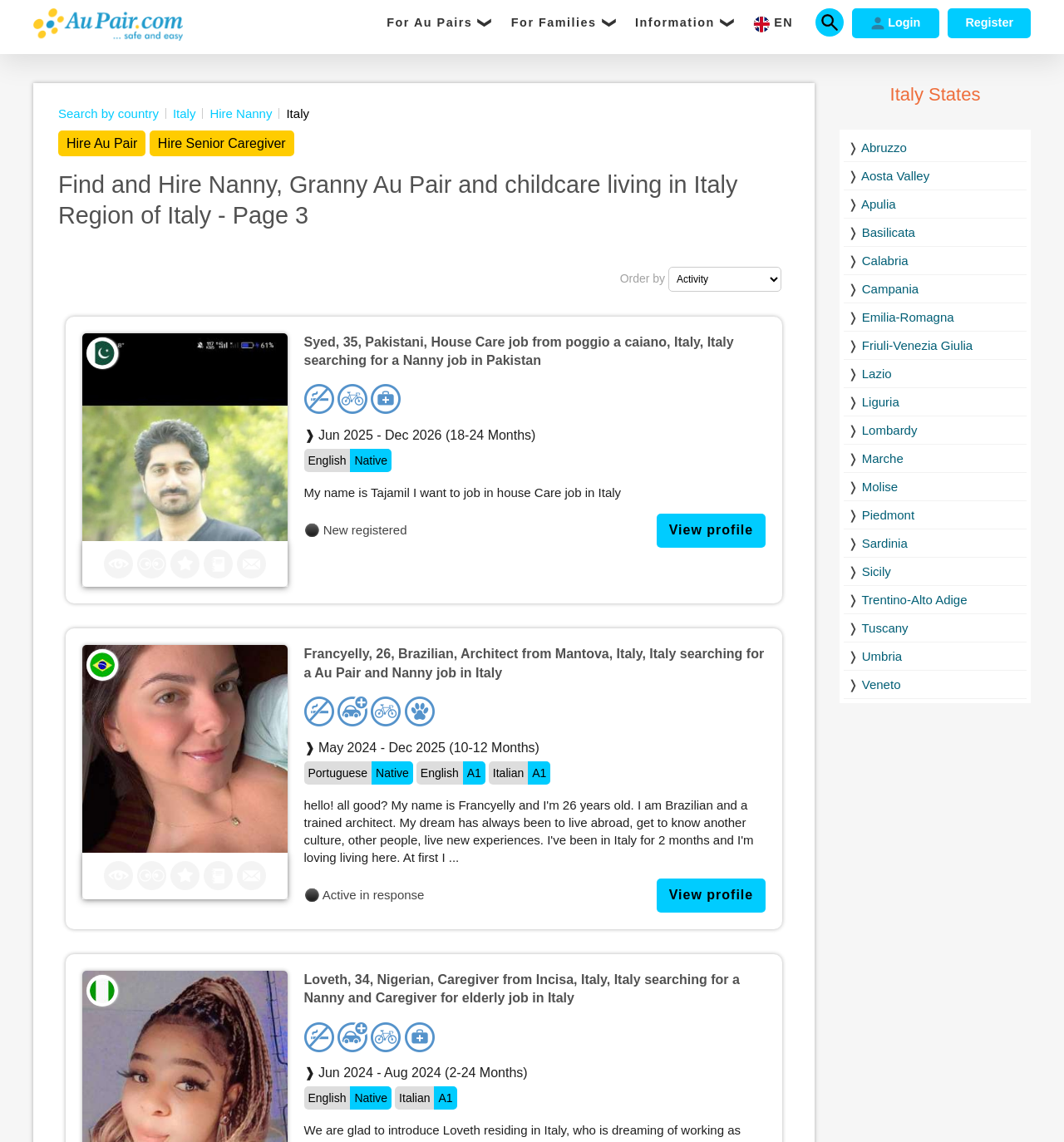Can you show the bounding box coordinates of the region to click on to complete the task described in the instruction: "View profile"?

[0.617, 0.769, 0.72, 0.799]